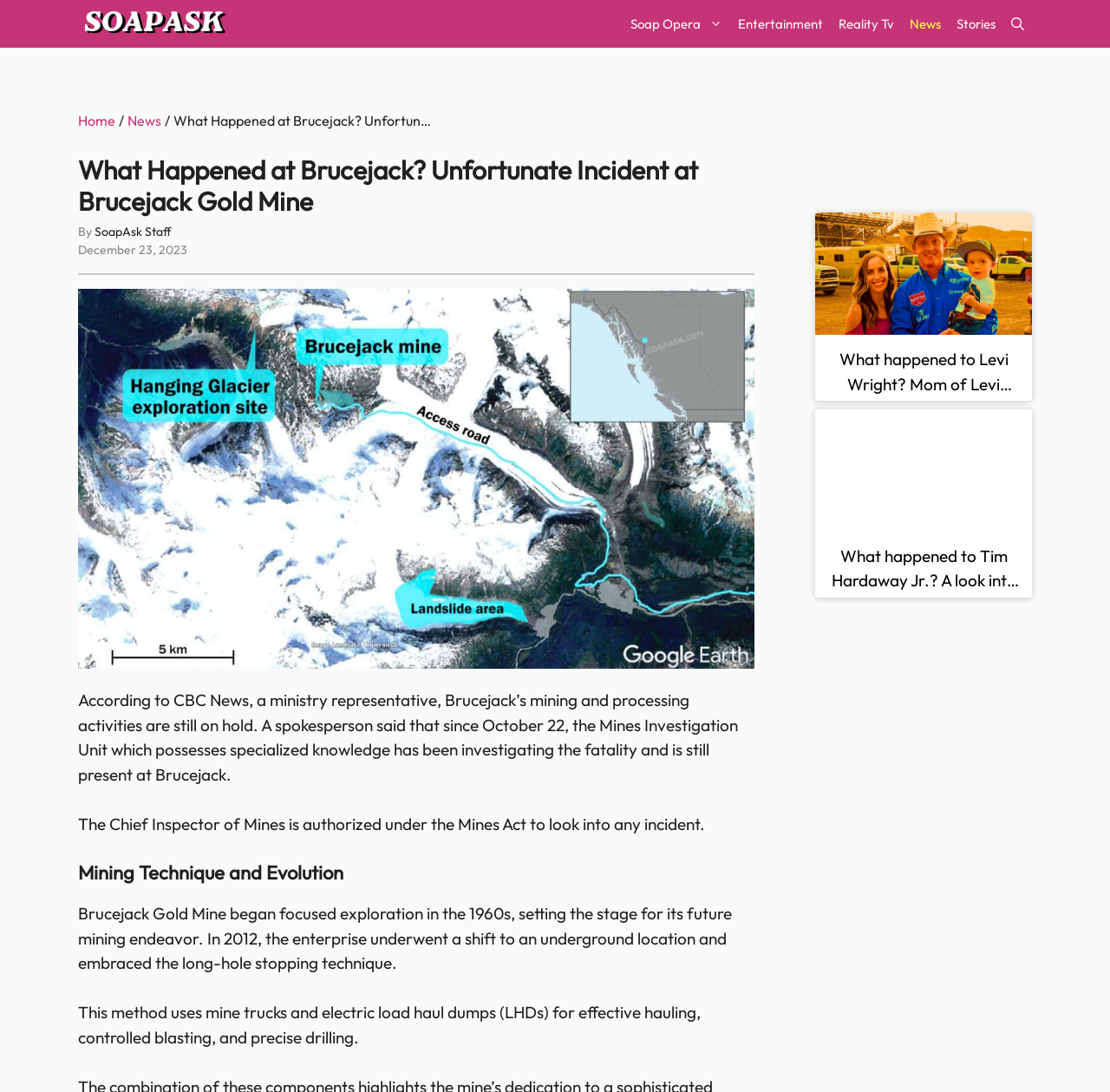Identify the bounding box coordinates for the element that needs to be clicked to fulfill this instruction: "Read the news about Levi Wright". Provide the coordinates in the format of four float numbers between 0 and 1: [left, top, right, bottom].

[0.734, 0.314, 0.93, 0.367]